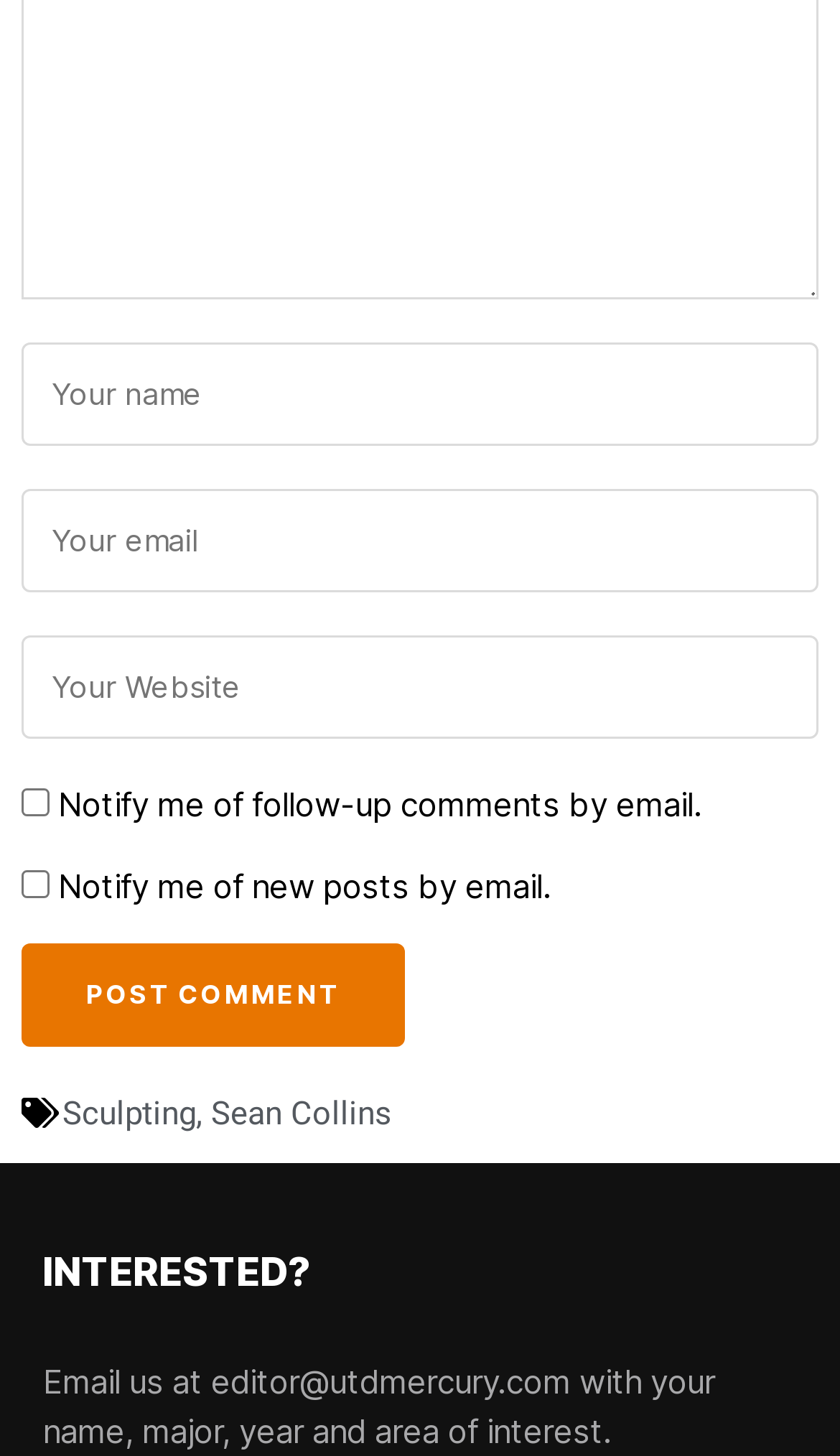Using the given element description, provide the bounding box coordinates (top-left x, top-left y, bottom-right x, bottom-right y) for the corresponding UI element in the screenshot: alt="TT AND CO GLOBAL"

None